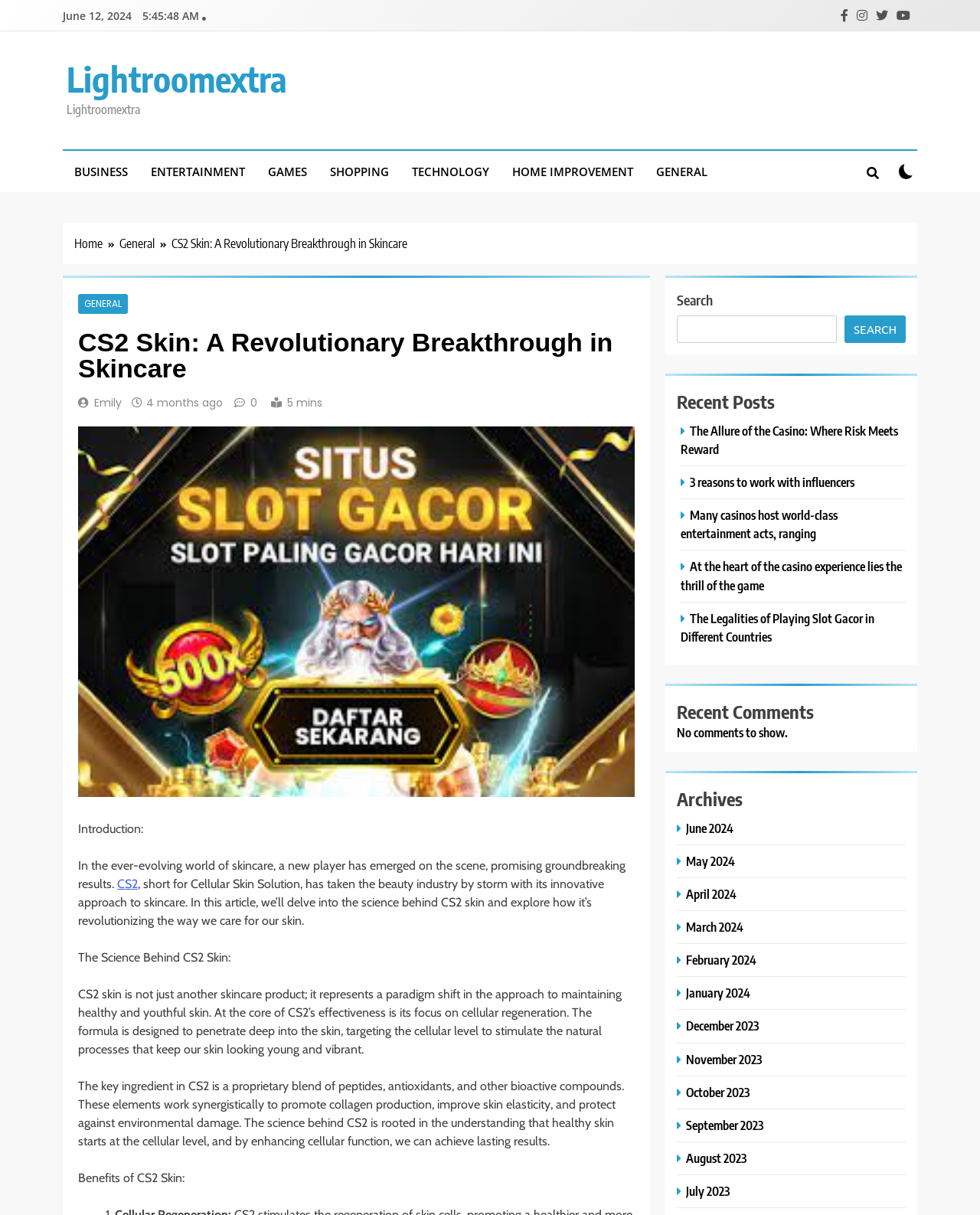Please find the bounding box coordinates of the element that needs to be clicked to perform the following instruction: "Search for something". The bounding box coordinates should be four float numbers between 0 and 1, represented as [left, top, right, bottom].

[0.691, 0.238, 0.924, 0.282]